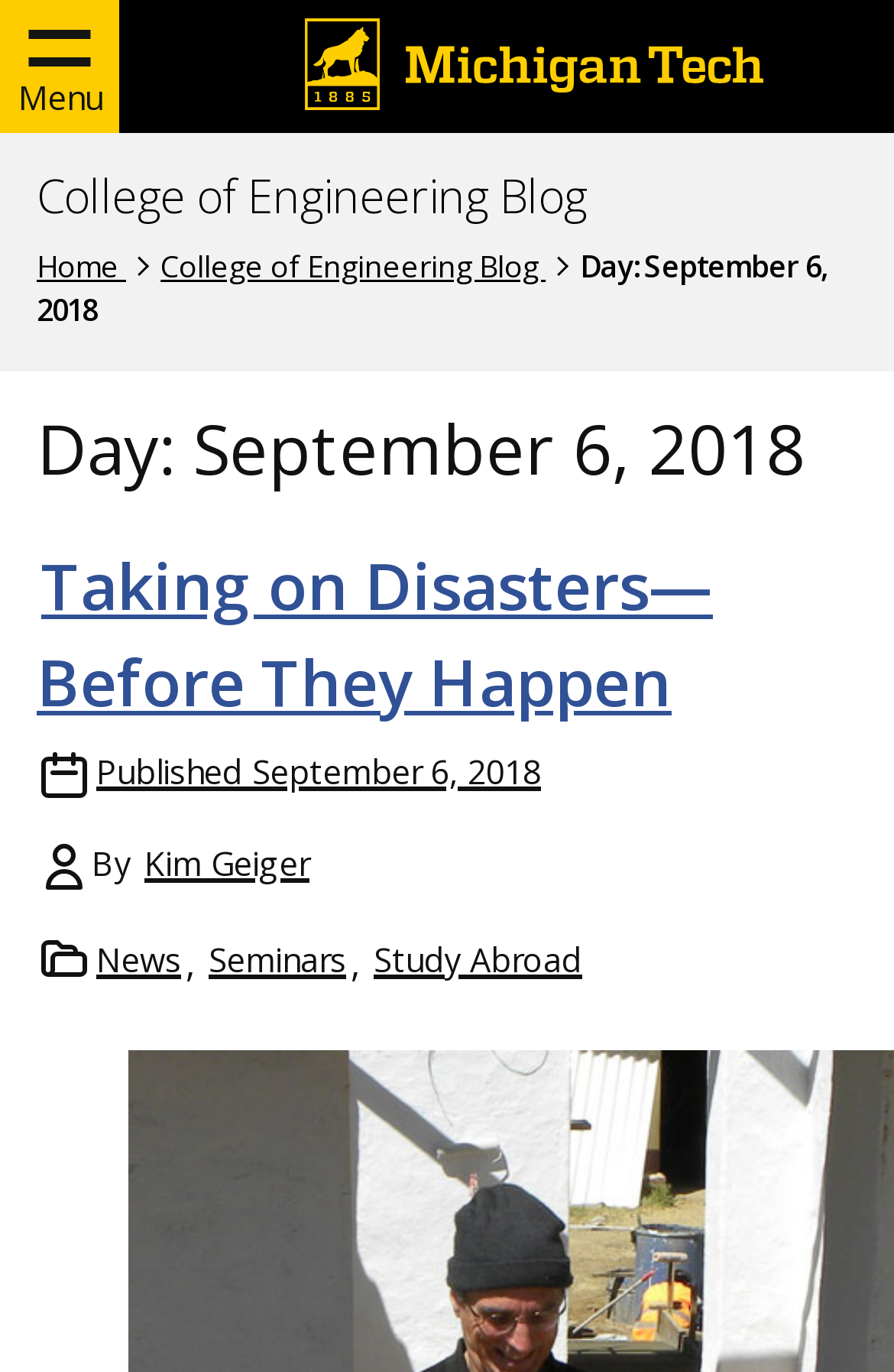Reply to the question with a brief word or phrase: How many categories are there in this post?

3